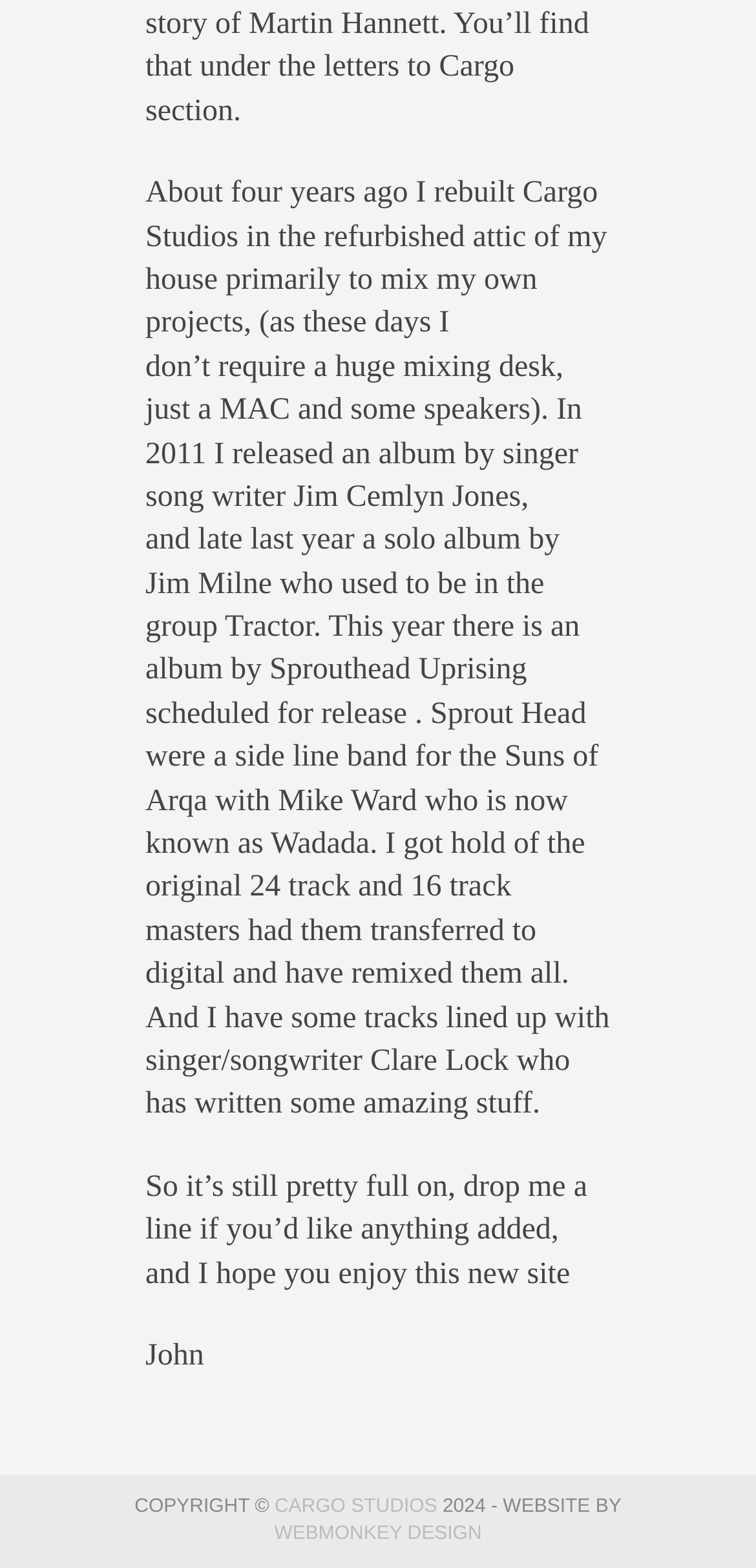Bounding box coordinates are specified in the format (top-left x, top-left y, bottom-right x, bottom-right y). All values are floating point numbers bounded between 0 and 1. Please provide the bounding box coordinate of the region this sentence describes: Cargo Studios

[0.363, 0.955, 0.578, 0.968]